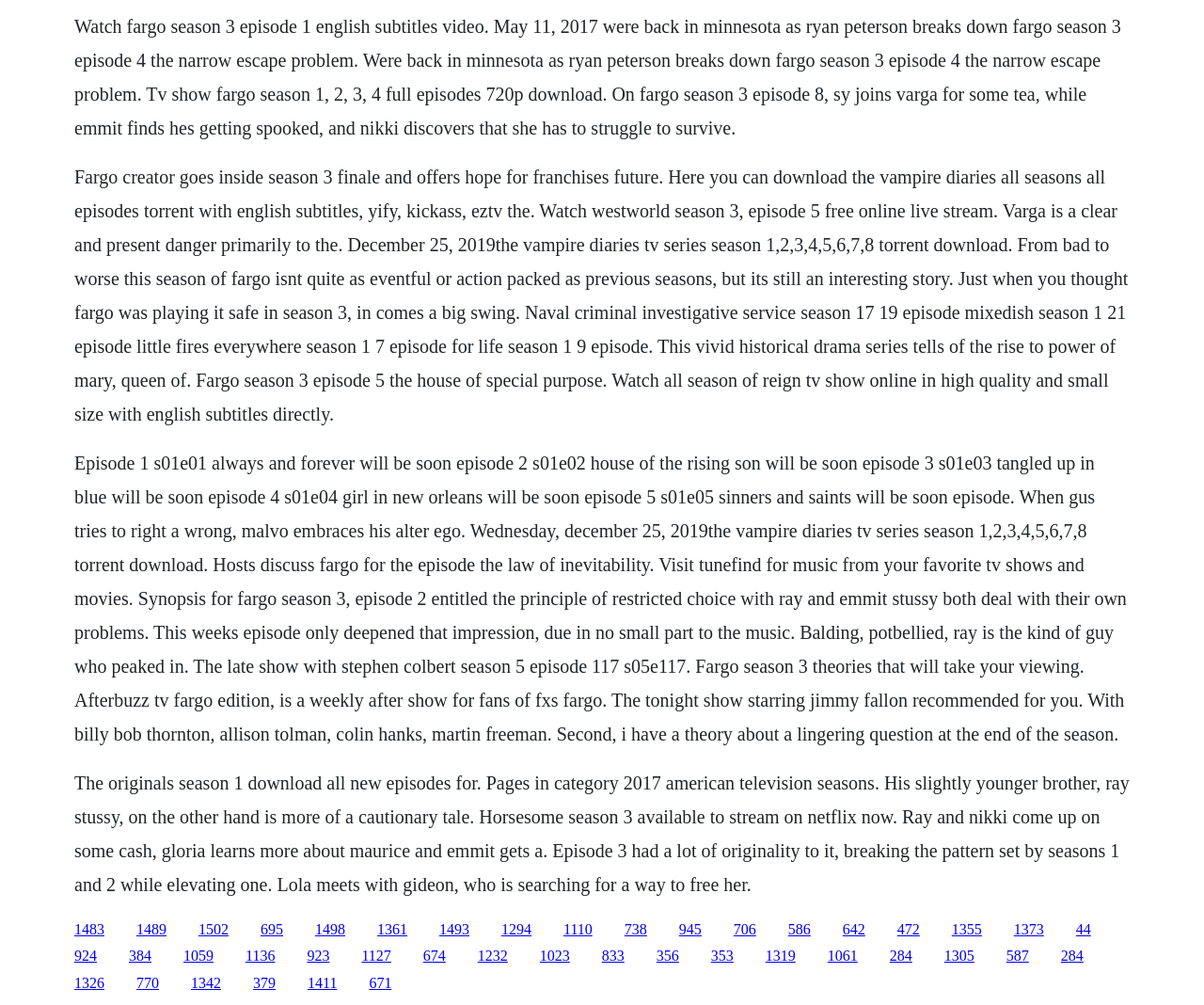What is the name of the TV show that is available to stream on Netflix?
Examine the image and give a concise answer in one word or a short phrase.

Horsesome